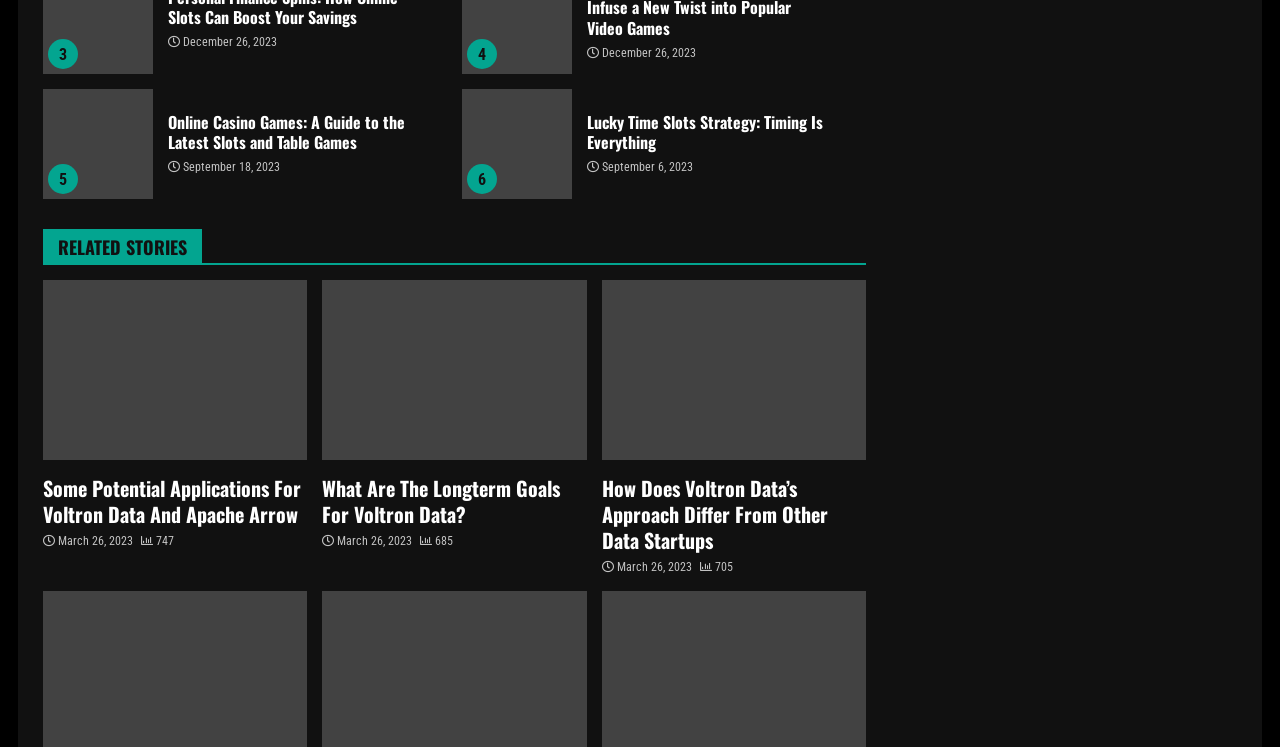Please find the bounding box coordinates of the element that you should click to achieve the following instruction: "Call the office". The coordinates should be presented as four float numbers between 0 and 1: [left, top, right, bottom].

None